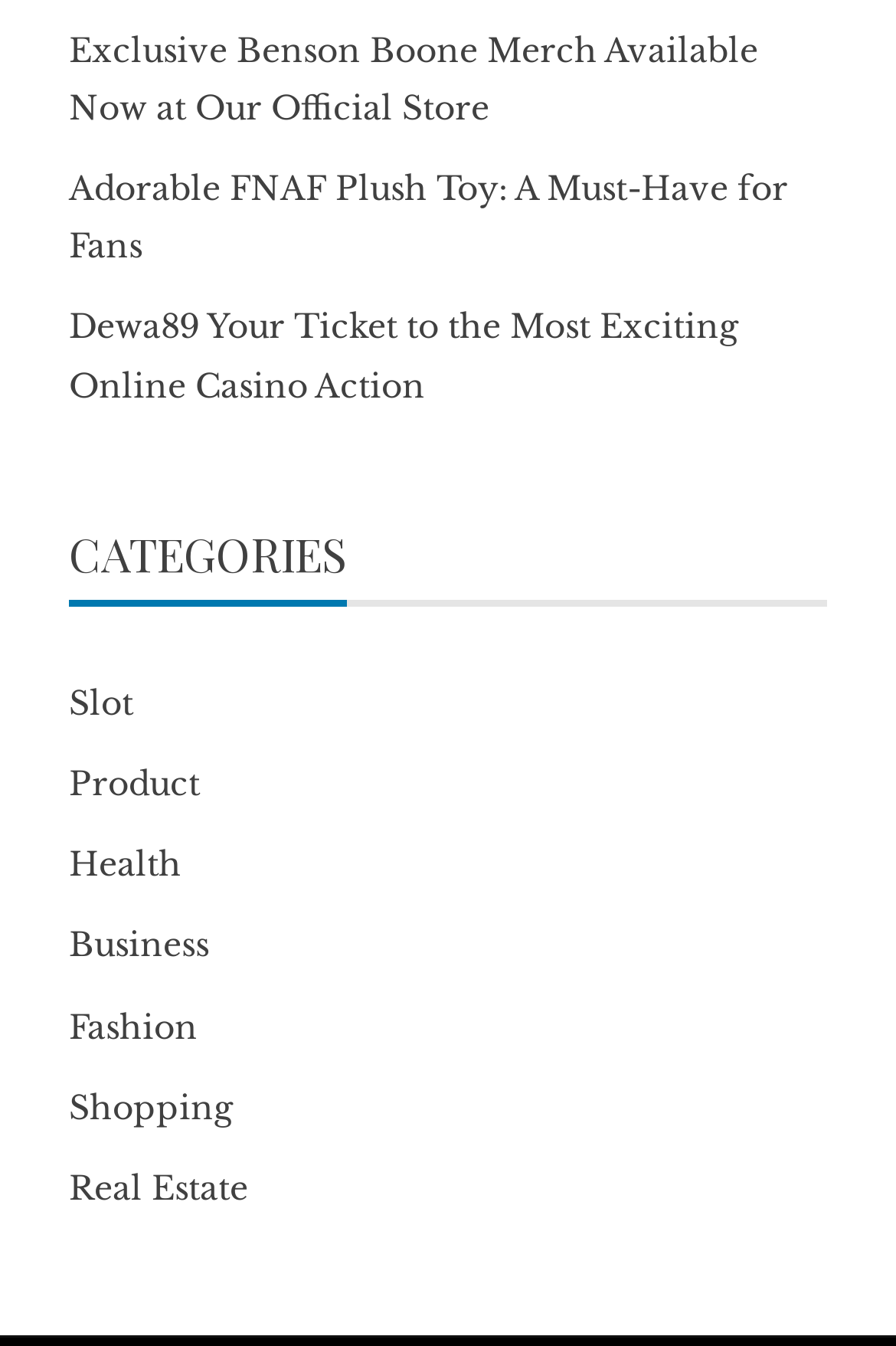Indicate the bounding box coordinates of the element that needs to be clicked to satisfy the following instruction: "Browse Adorable FNAF Plush Toy". The coordinates should be four float numbers between 0 and 1, i.e., [left, top, right, bottom].

[0.077, 0.125, 0.879, 0.198]